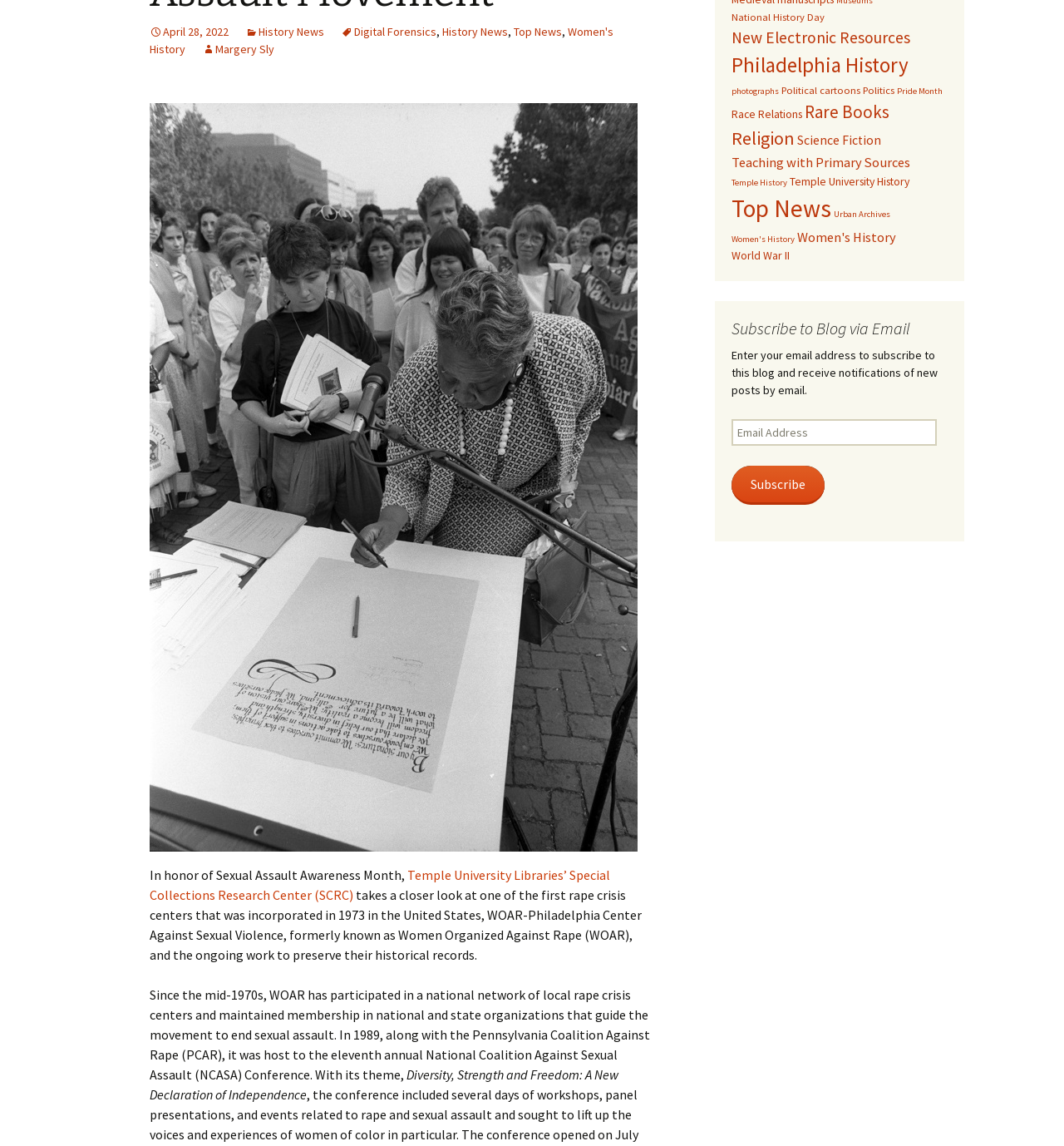Please find the bounding box coordinates in the format (top-left x, top-left y, bottom-right x, bottom-right y) for the given element description. Ensure the coordinates are floating point numbers between 0 and 1. Description: World War II

[0.688, 0.217, 0.742, 0.23]